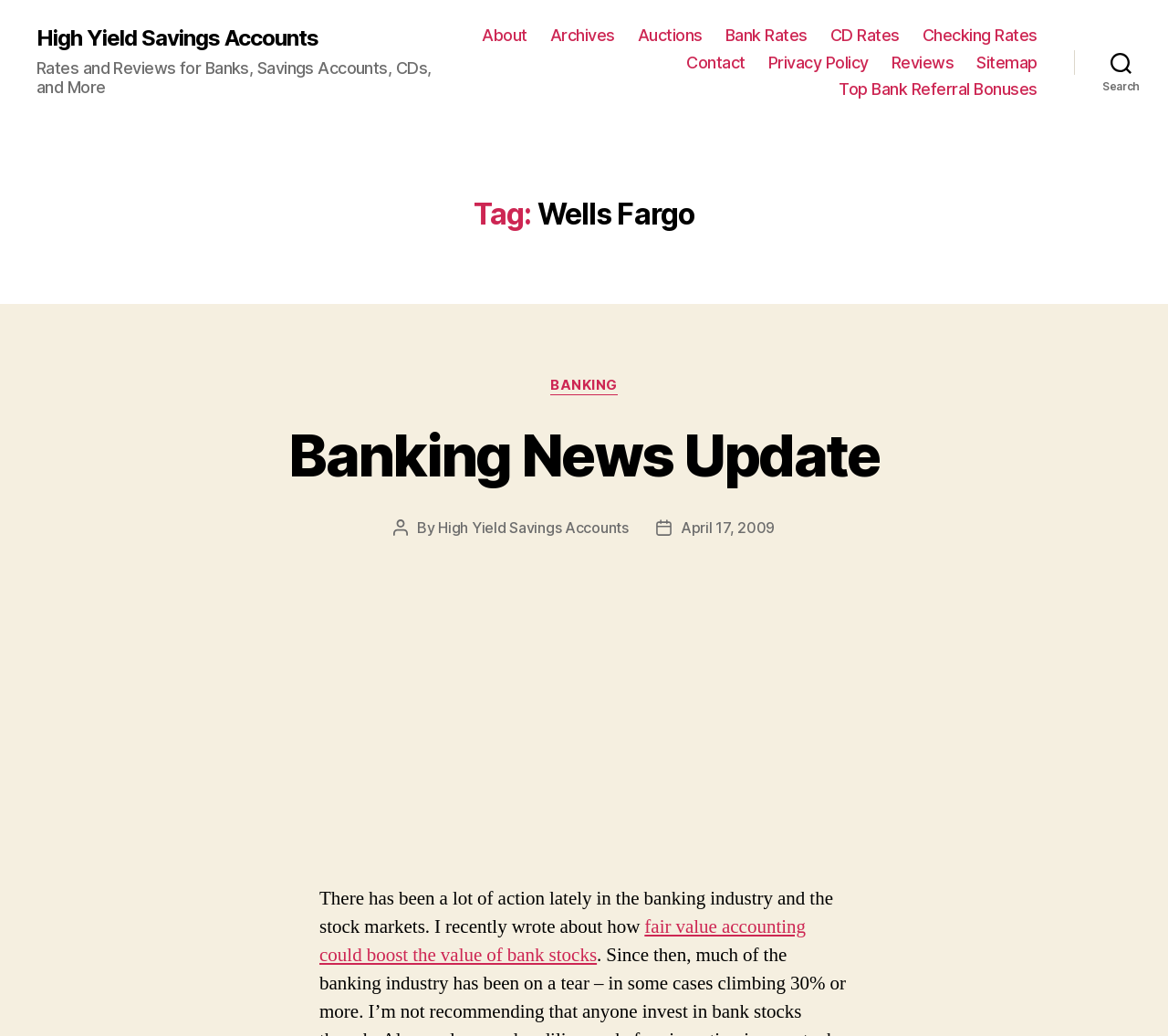What is the category of the post?
Please provide a detailed and comprehensive answer to the question.

The webpage has a link 'BANKING' which is labeled as 'Categories', suggesting that the post belongs to the banking category.